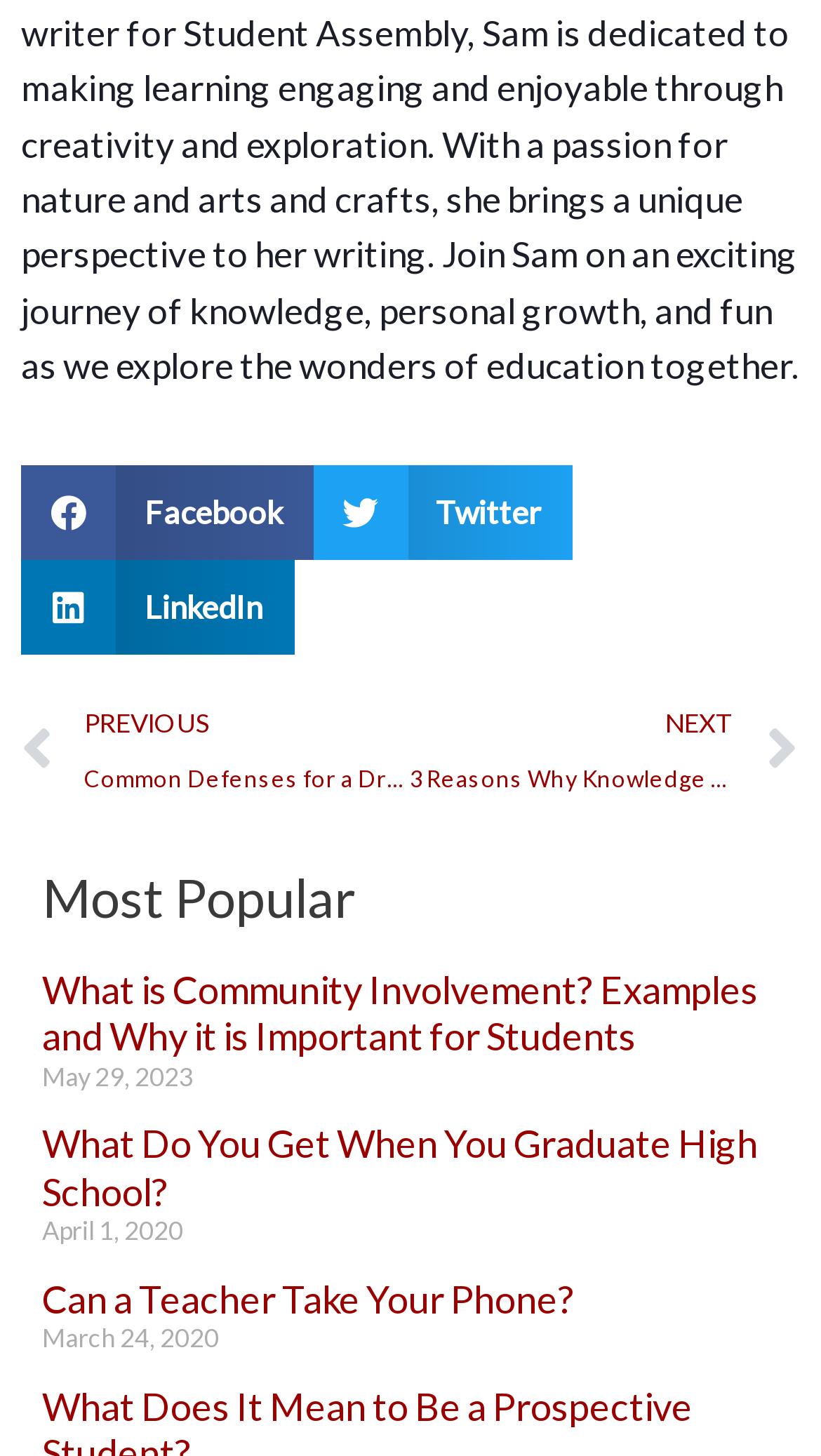What are the two navigation links at the top?
Answer the question using a single word or phrase, according to the image.

Prev and Next